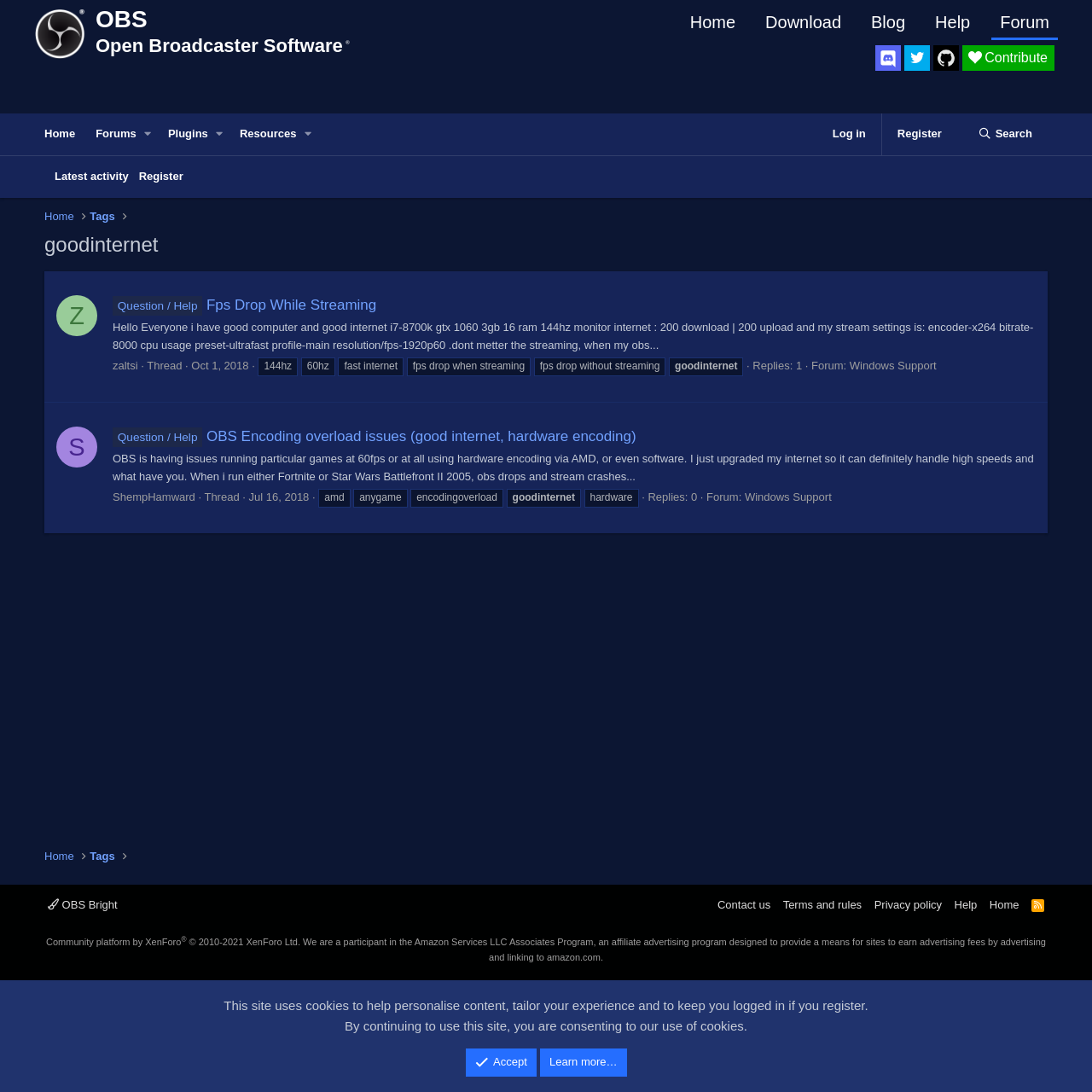How many replies does the second thread have?
Answer the question with a single word or phrase derived from the image.

0